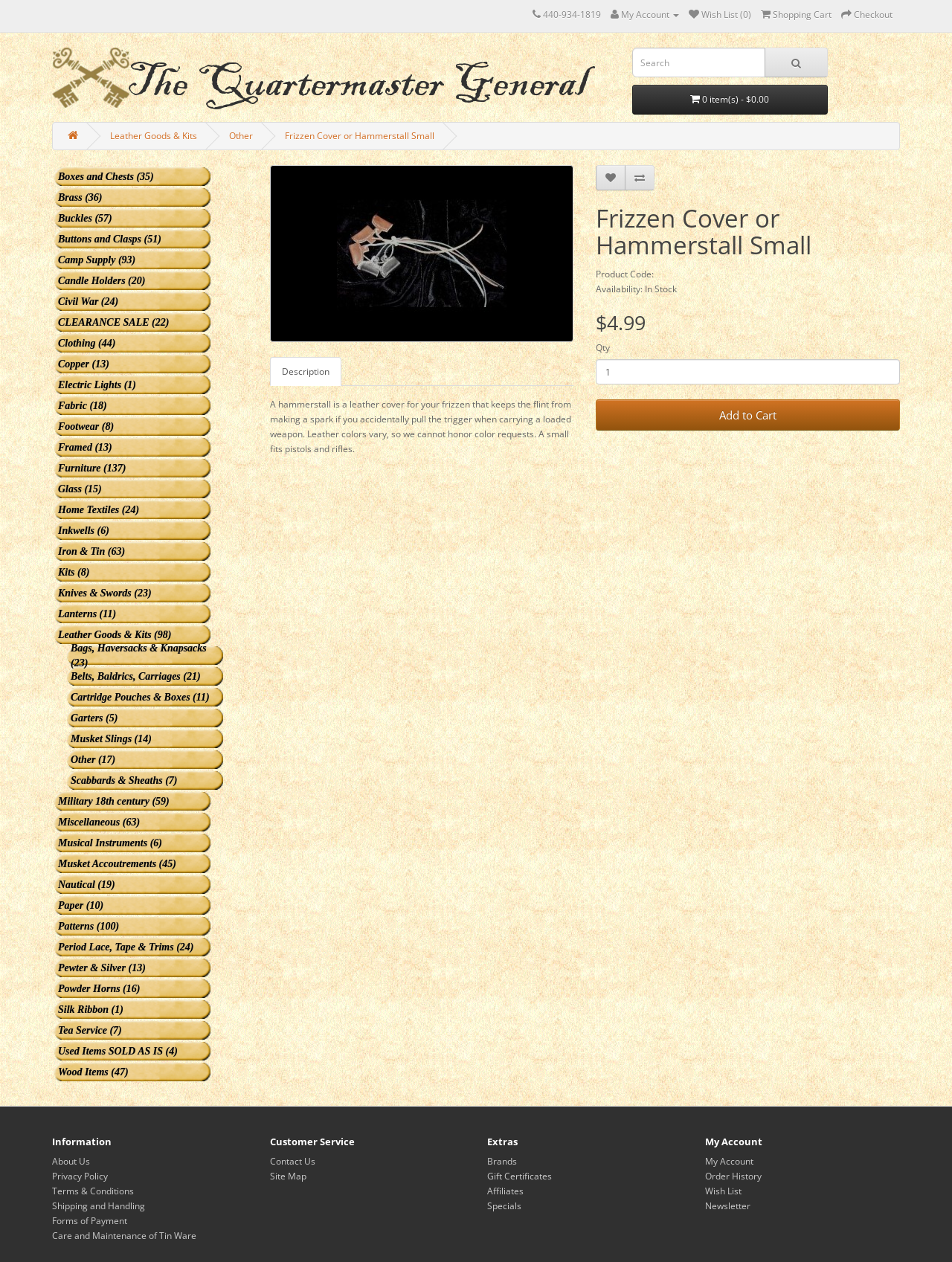Identify the bounding box coordinates of the clickable section necessary to follow the following instruction: "View product description". The coordinates should be presented as four float numbers from 0 to 1, i.e., [left, top, right, bottom].

[0.283, 0.283, 0.358, 0.306]